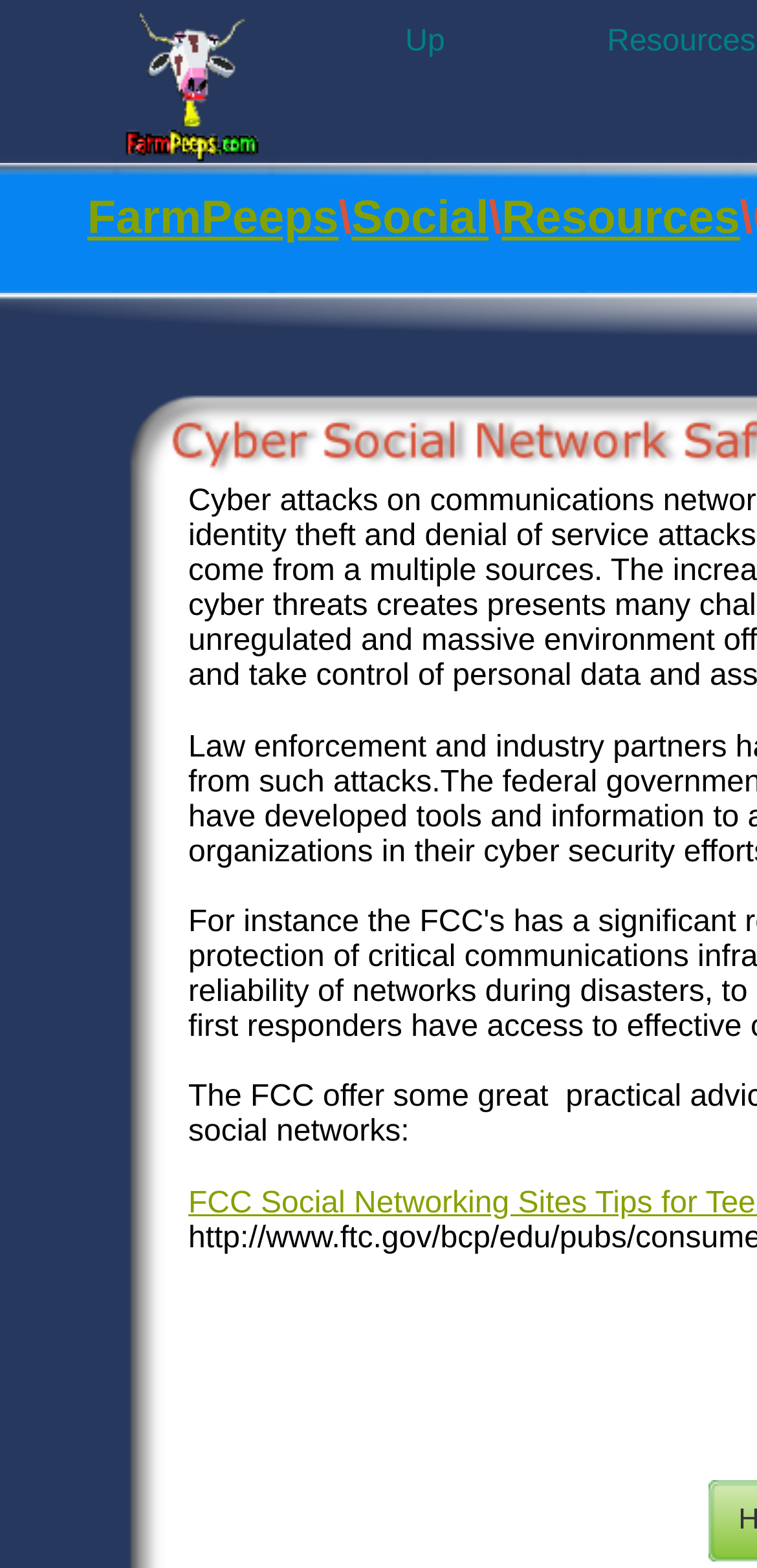Determine which piece of text is the heading of the webpage and provide it.

FarmPeeps\Social\Resources\Cyber Social Network Safety